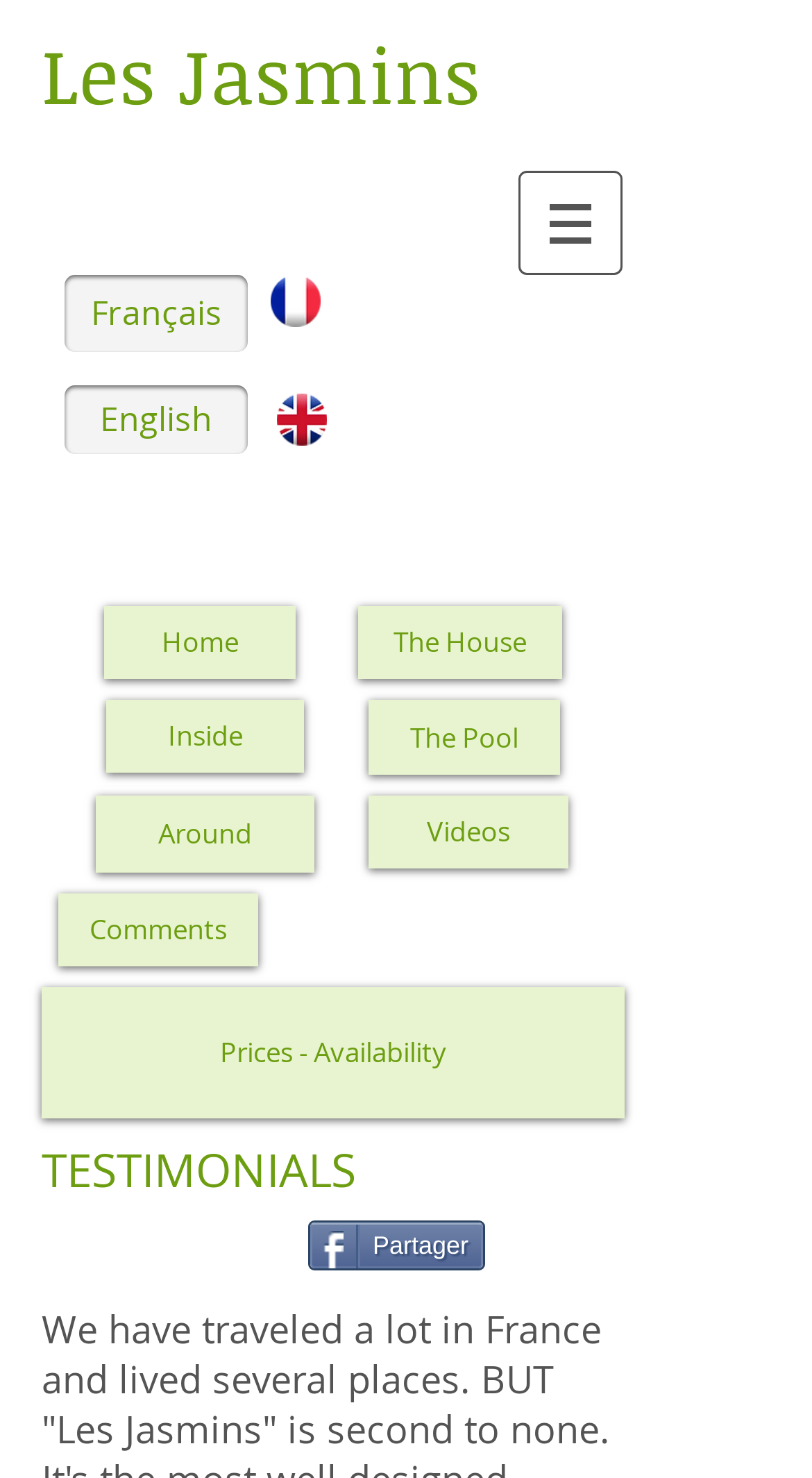How many links are in the navigation menu? Using the information from the screenshot, answer with a single word or phrase.

8